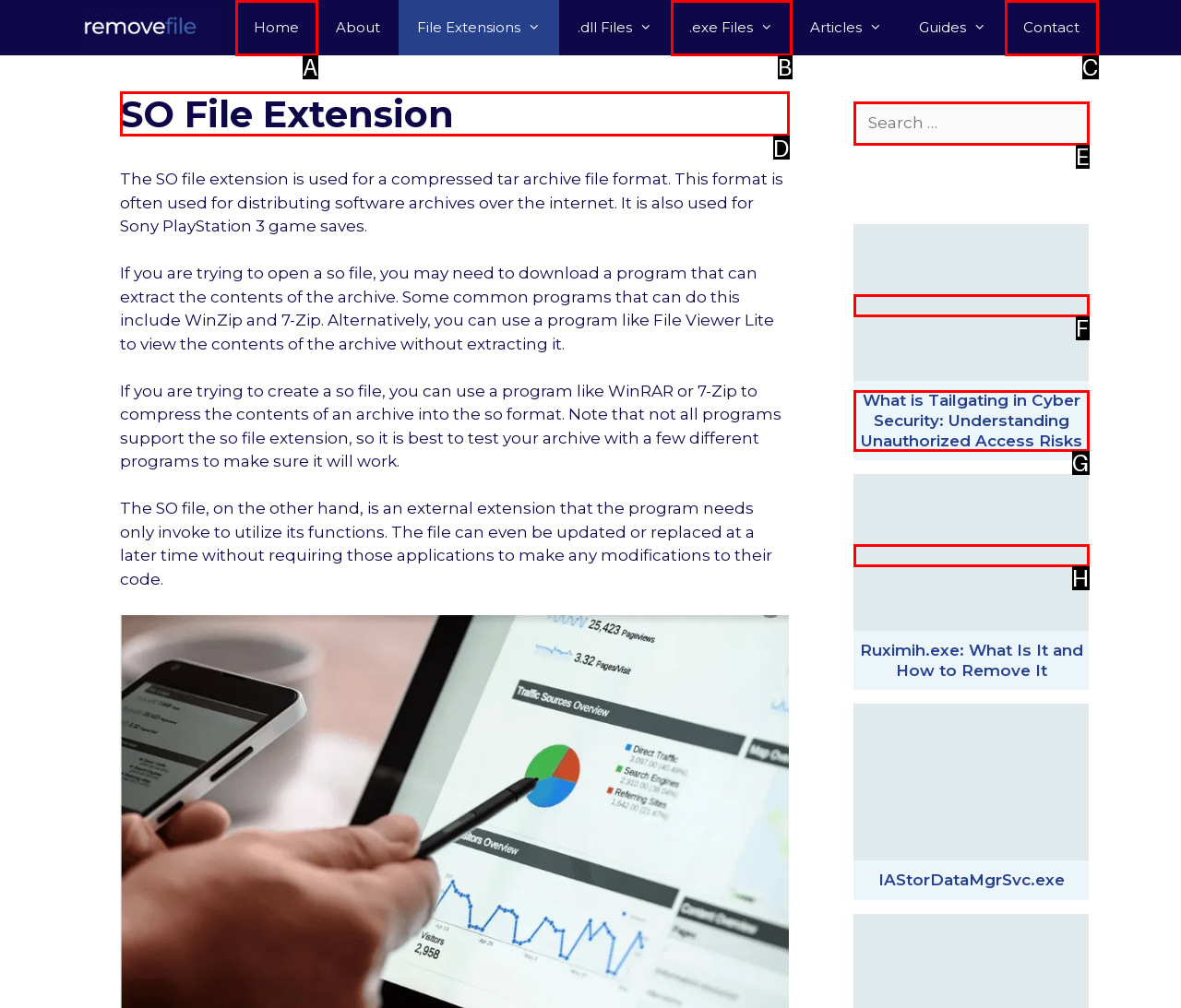Determine the letter of the UI element that you need to click to perform the task: read about SO file extension.
Provide your answer with the appropriate option's letter.

D